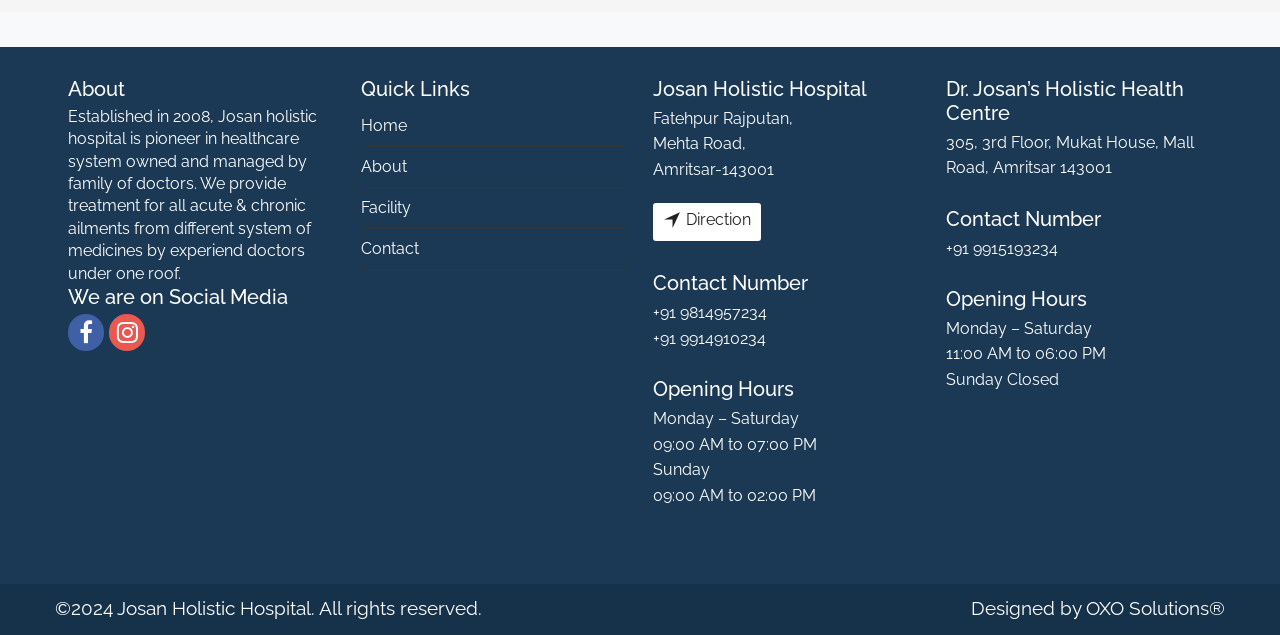Identify the bounding box for the UI element described as: "Direction". The coordinates should be four float numbers between 0 and 1, i.e., [left, top, right, bottom].

[0.51, 0.319, 0.595, 0.379]